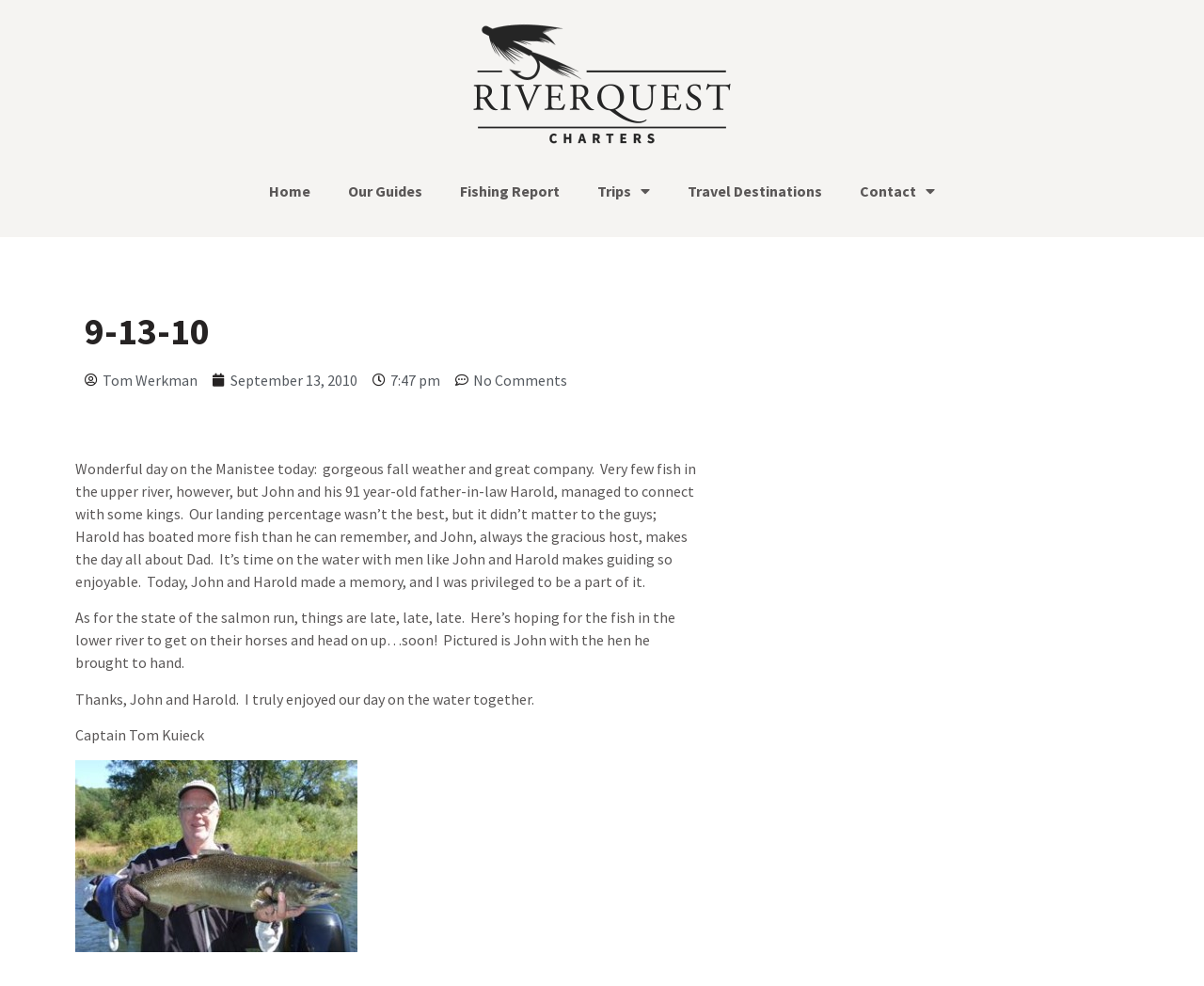What is the name of the person who wrote the post?
Using the visual information, respond with a single word or phrase.

Tom Werkman